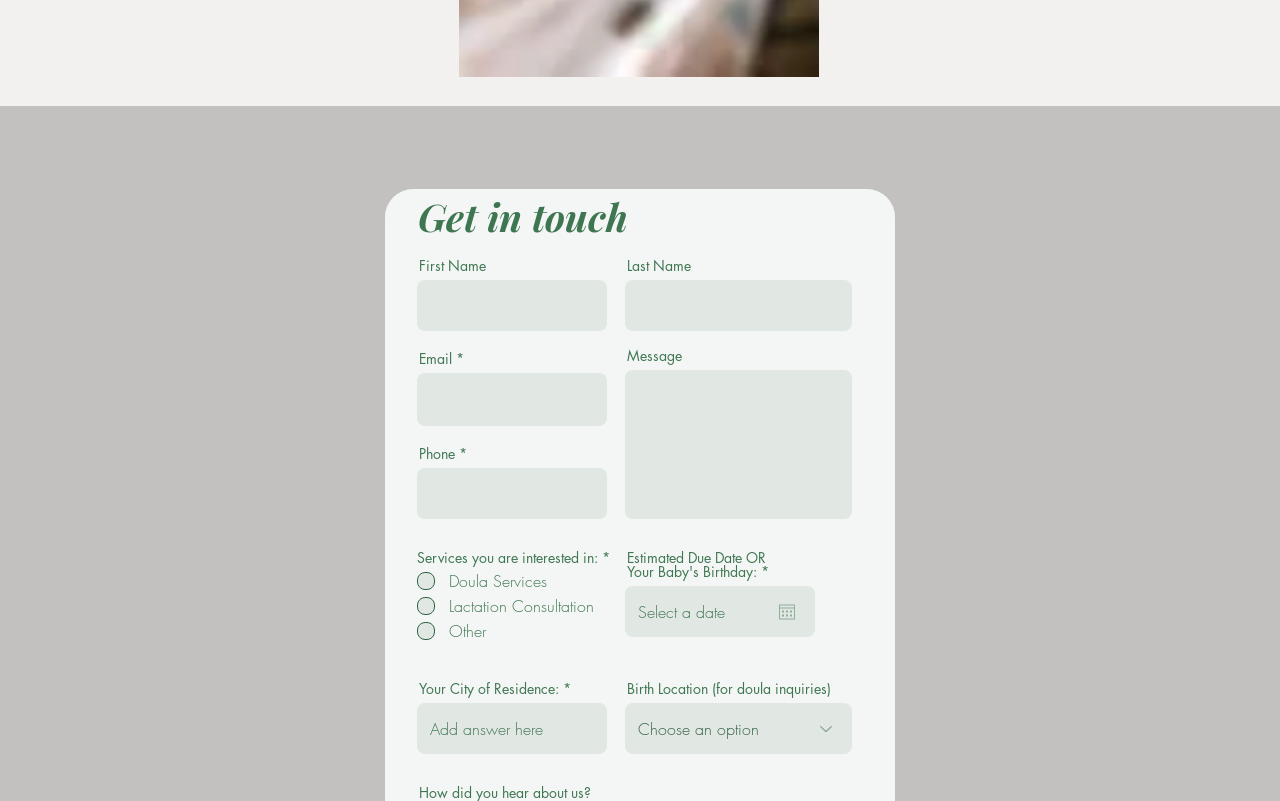Please locate the bounding box coordinates of the element that should be clicked to achieve the given instruction: "Choose birth location".

[0.488, 0.878, 0.666, 0.942]